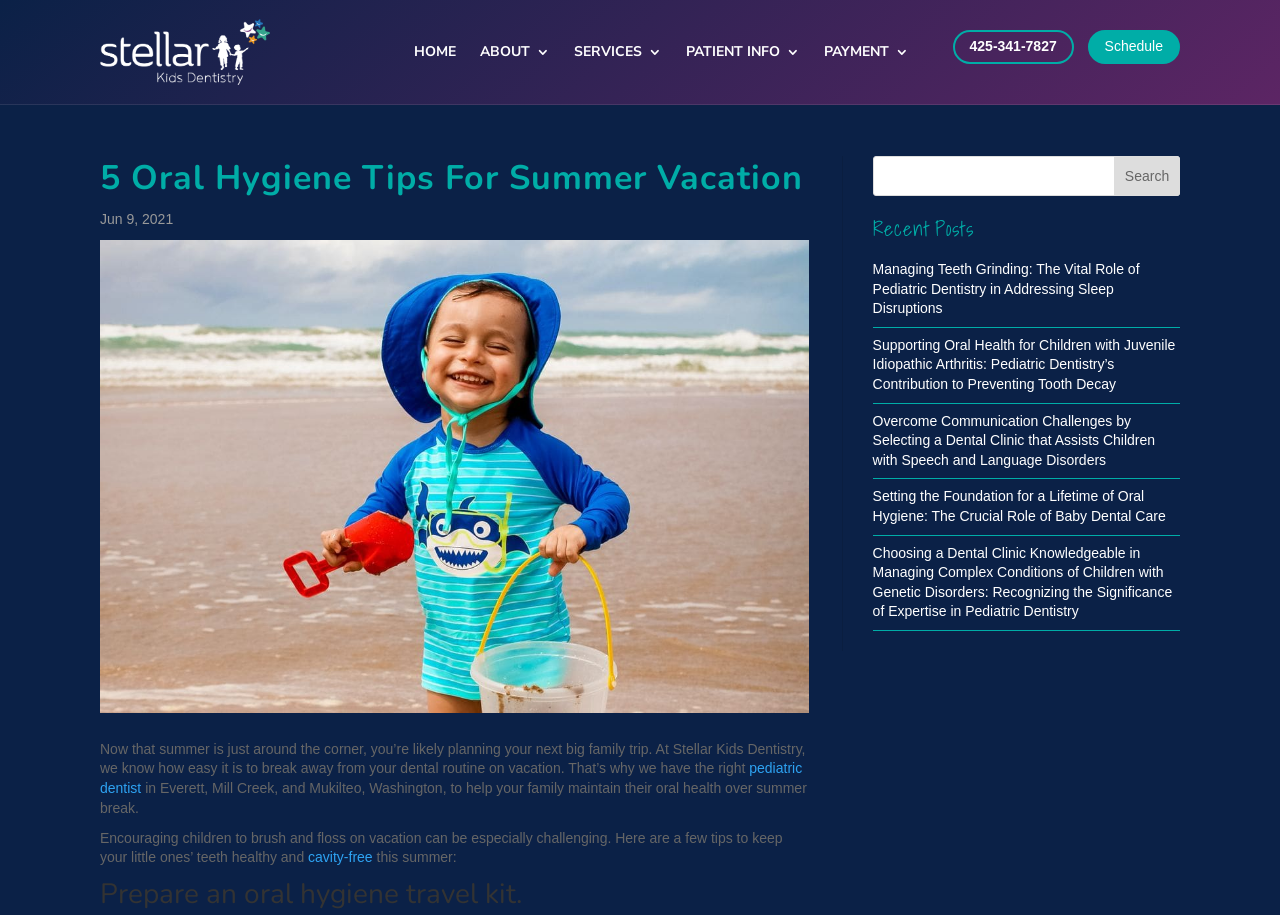Identify the bounding box coordinates of the section that should be clicked to achieve the task described: "Read the article about Managing Teeth Grinding".

[0.682, 0.275, 0.922, 0.357]